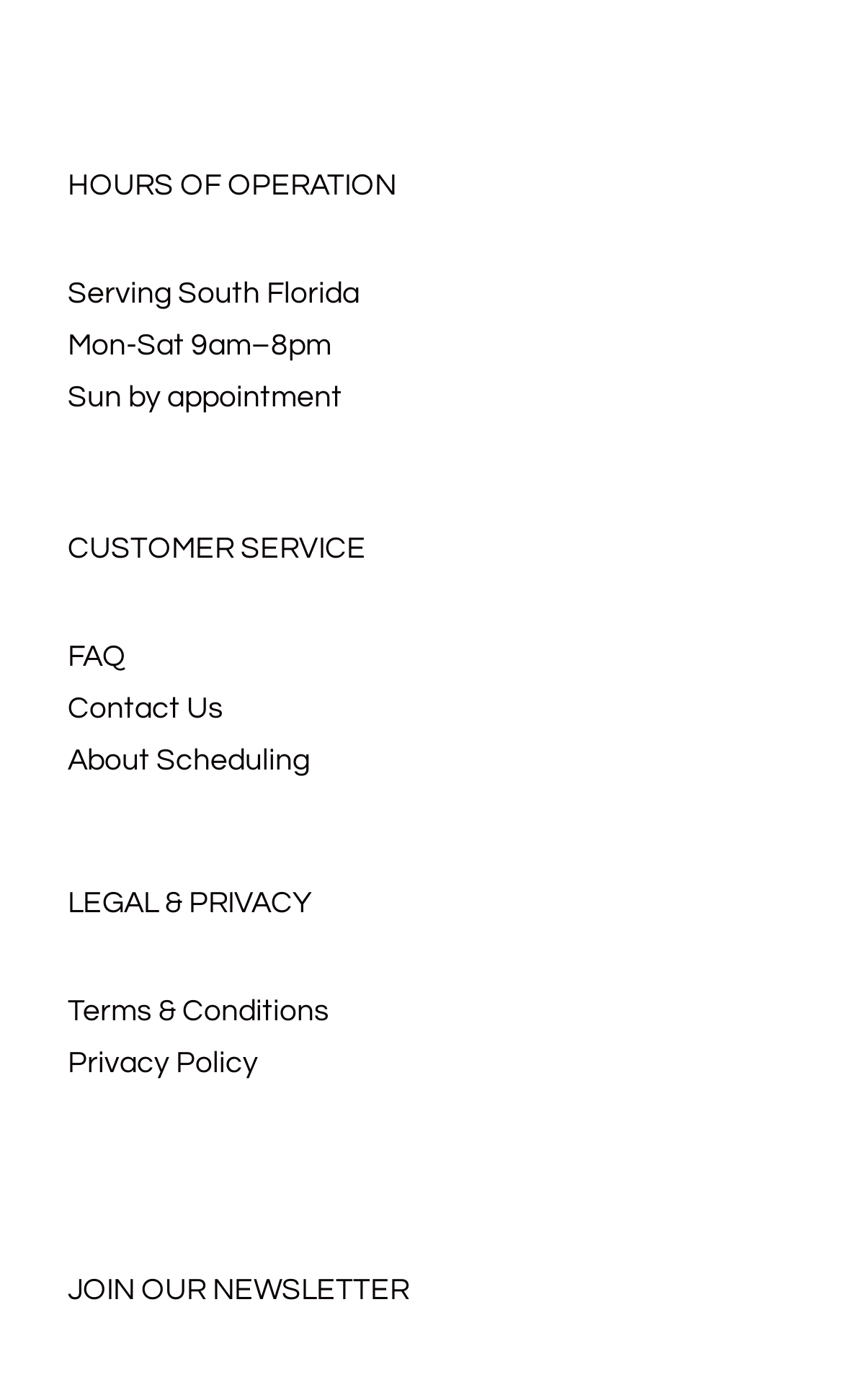Please find the bounding box for the UI element described by: "FAQ".

[0.08, 0.454, 0.92, 0.484]